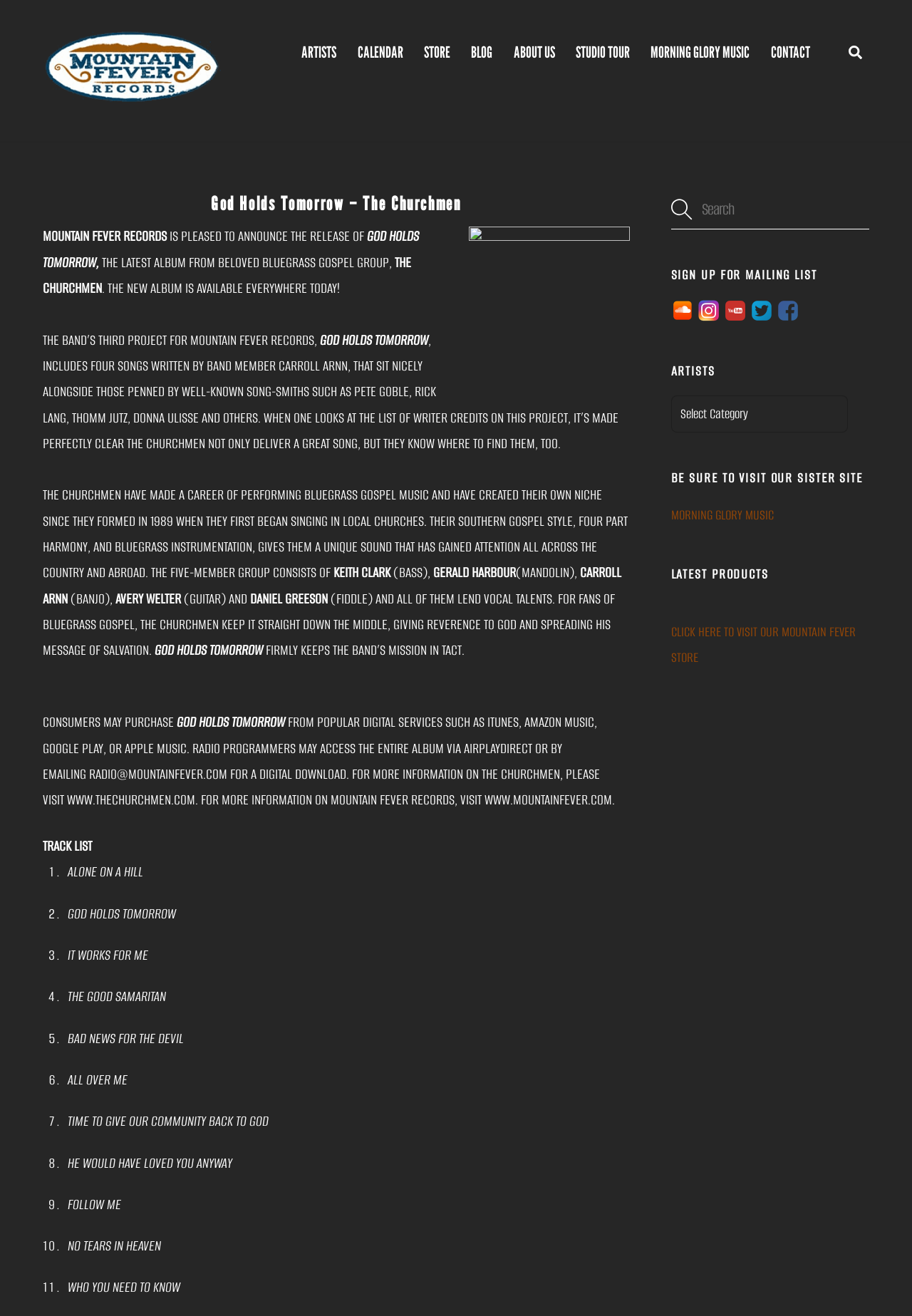Specify the bounding box coordinates of the area to click in order to follow the given instruction: "Visit the artists page."

[0.32, 0.023, 0.379, 0.057]